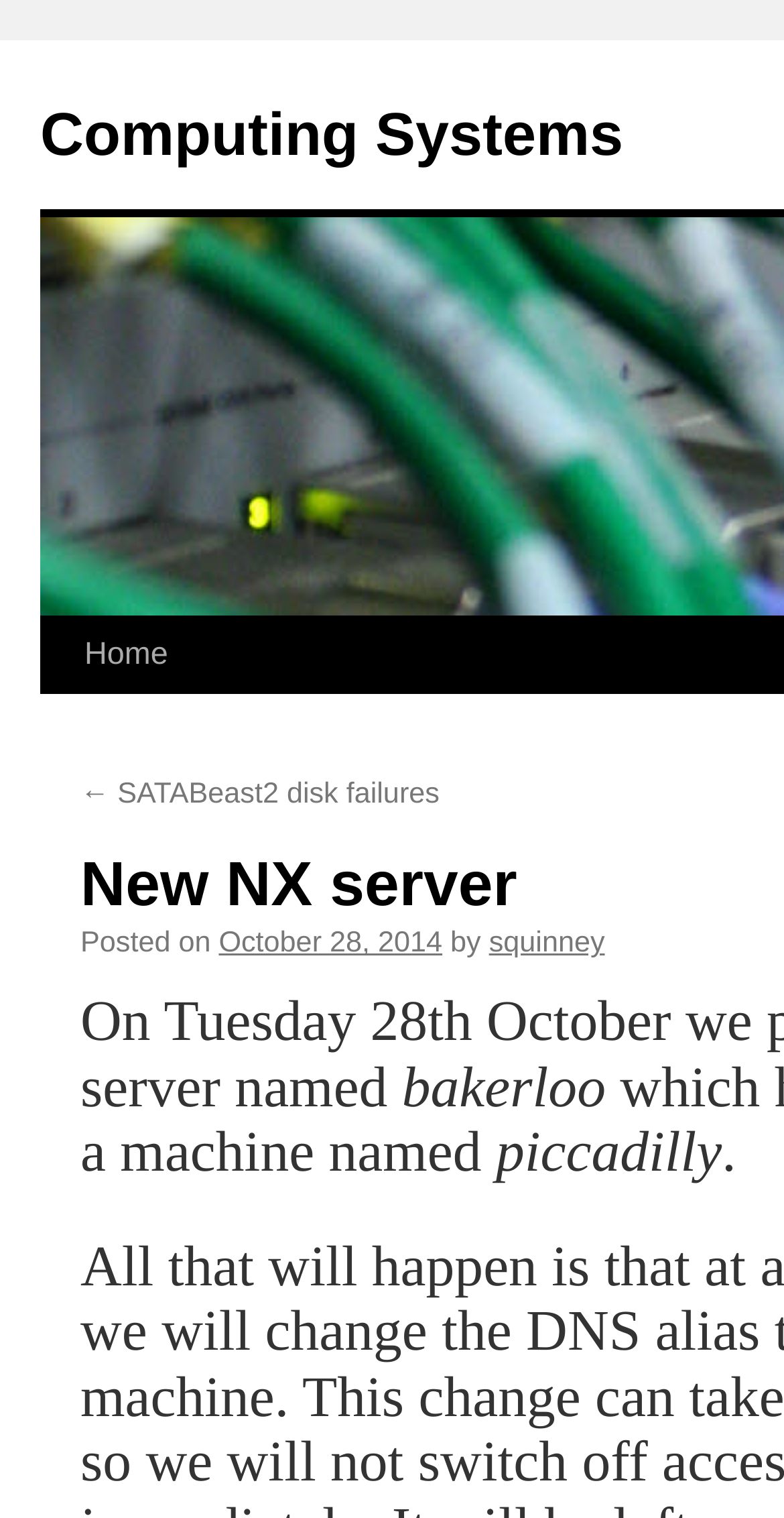How many links are there in the main content area?
Please respond to the question with as much detail as possible.

I counted the links in the main content area and found two links: '← SATABeast2 disk failures' and 'October 28, 2014'.